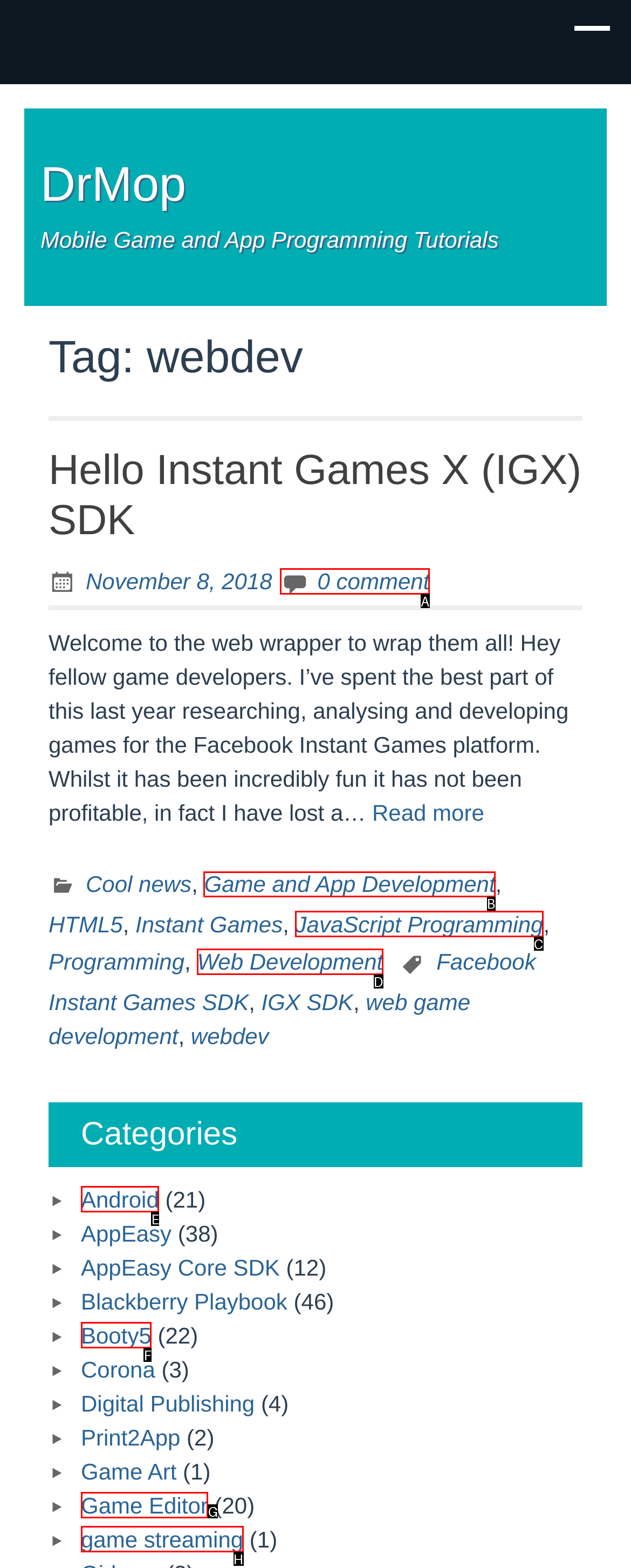Identify the correct letter of the UI element to click for this task: Explore the topic of Game and App Development
Respond with the letter from the listed options.

B